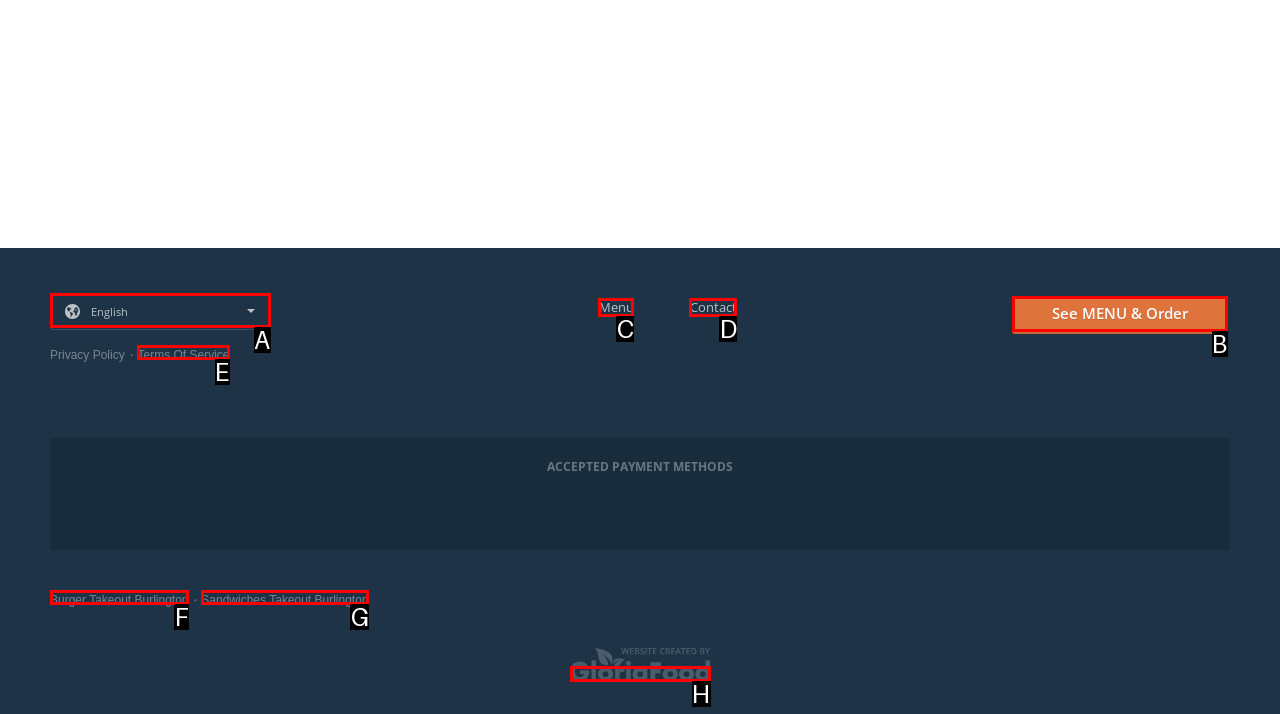Choose the option that best matches the element: Terms of service
Respond with the letter of the correct option.

E